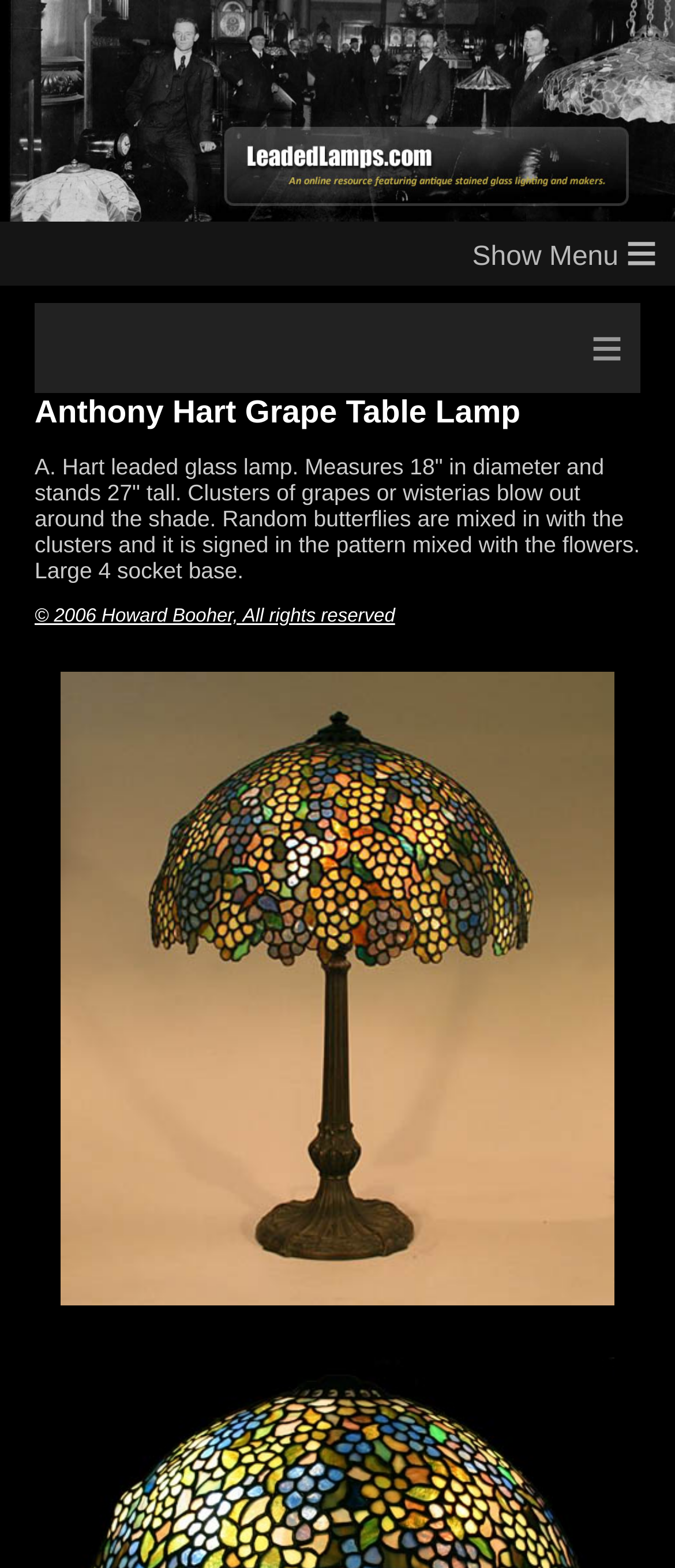How many sockets does the lamp base have? Based on the image, give a response in one word or a short phrase.

4